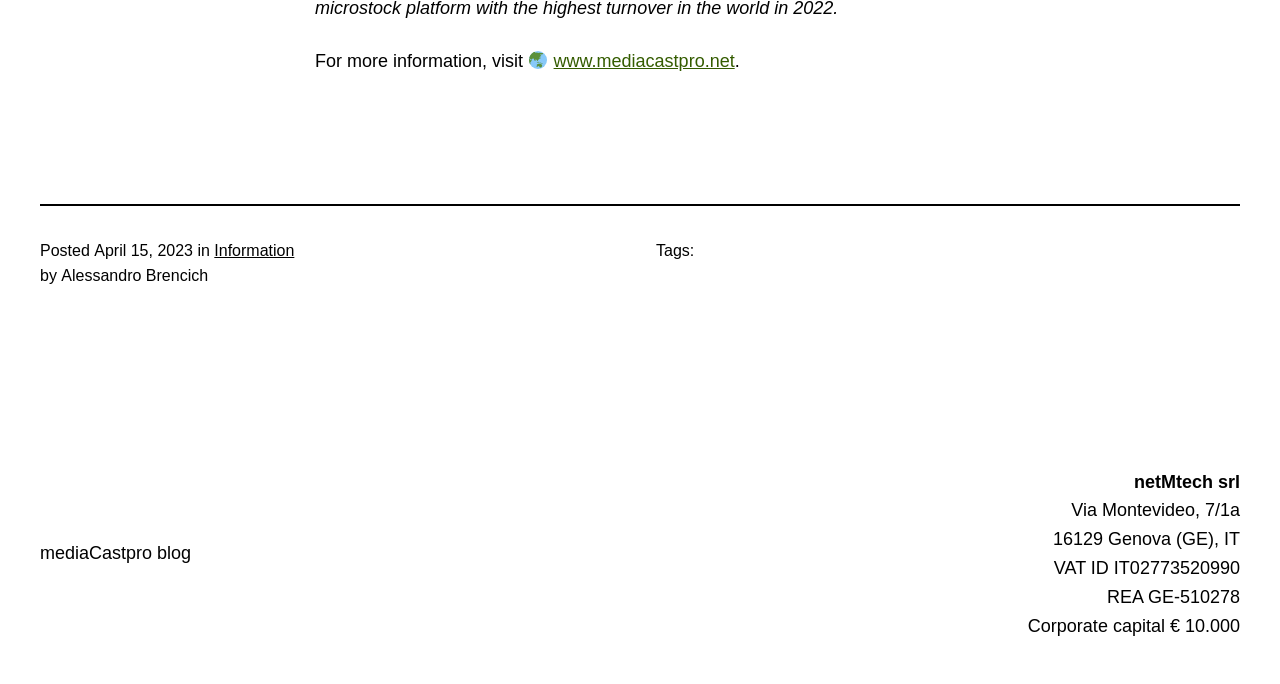Extract the bounding box coordinates for the UI element described by the text: "mediaCastpro blog". The coordinates should be in the form of [left, top, right, bottom] with values between 0 and 1.

[0.031, 0.794, 0.149, 0.824]